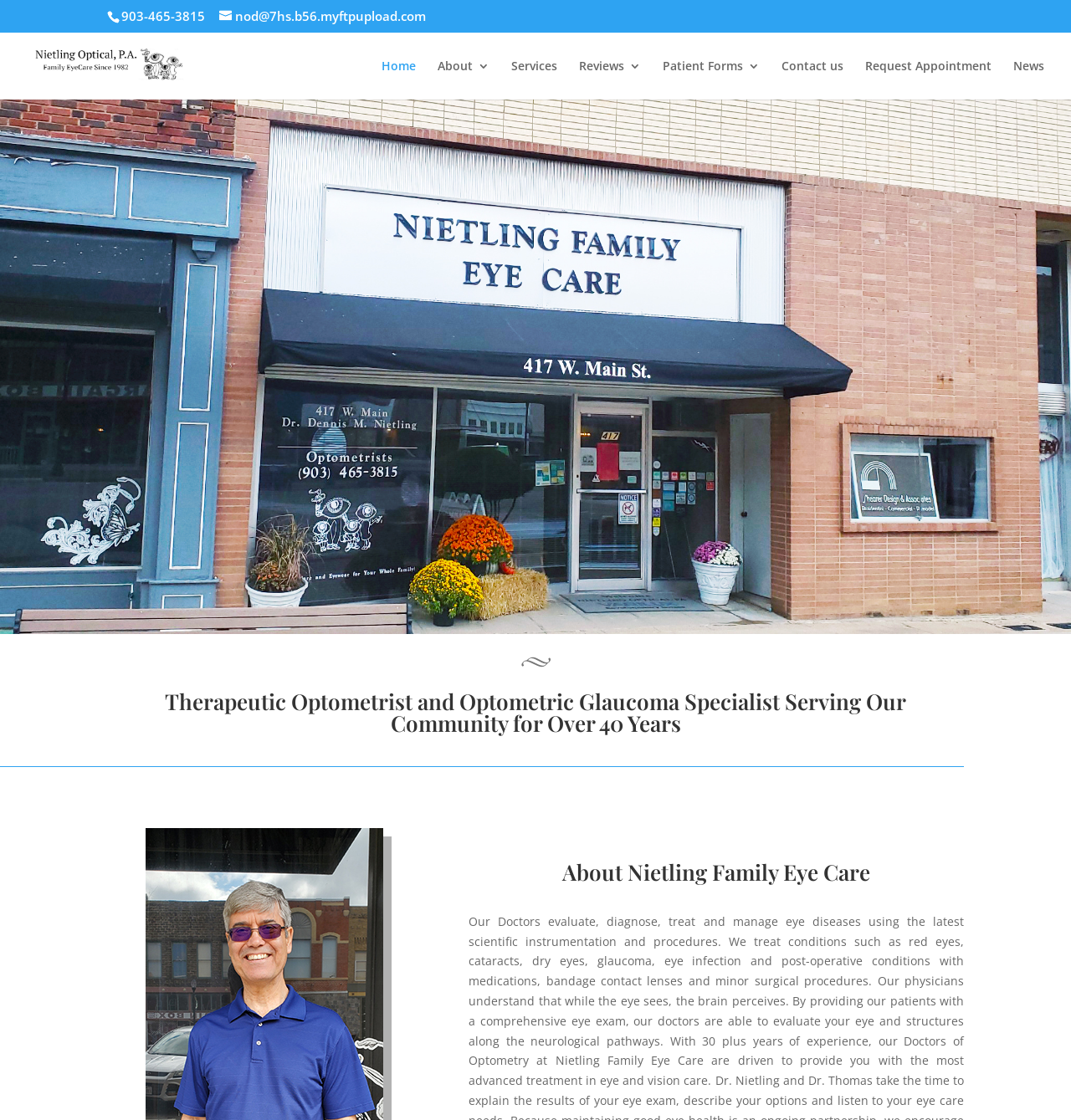Answer the question in one word or a short phrase:
What is the name of the eye care center?

Nietling Family Eye Care